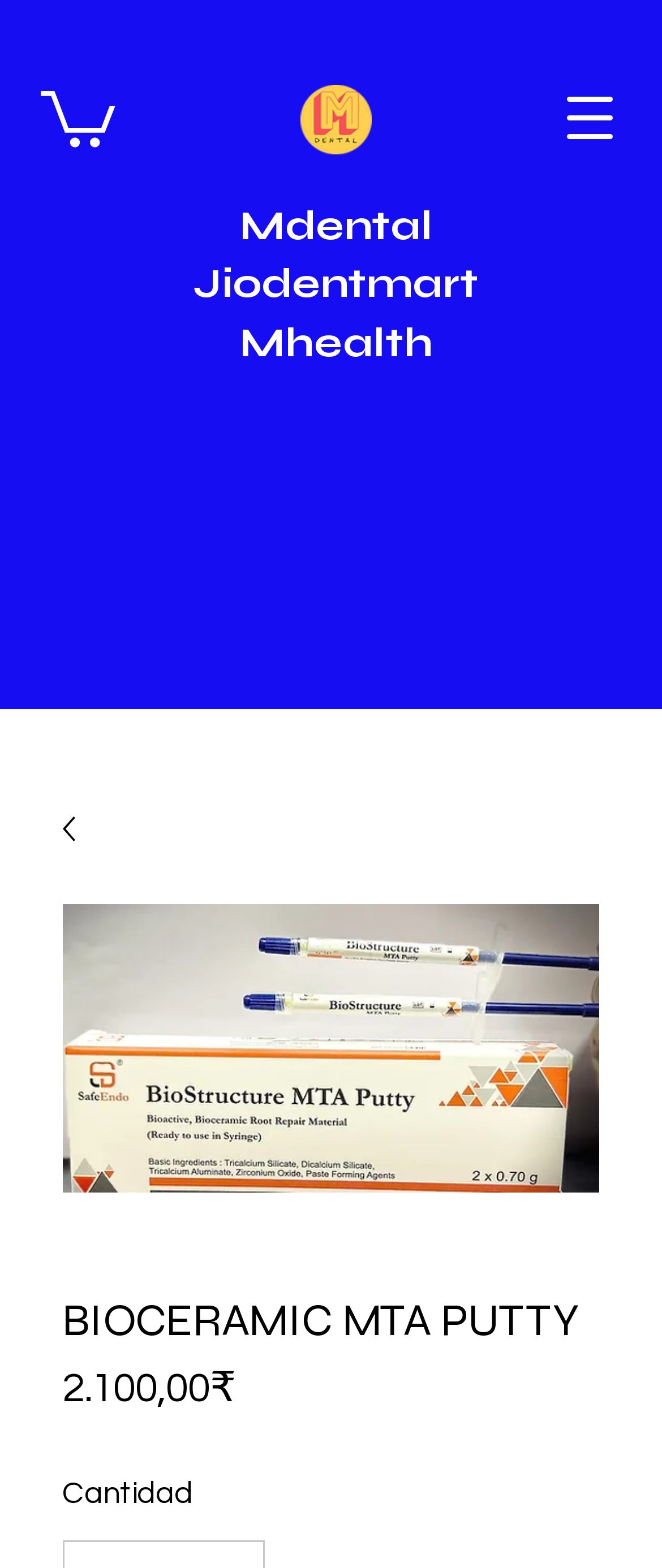Please give a concise answer to this question using a single word or phrase: 
What is the product name?

BIOCERAMIC MTA PUTTY